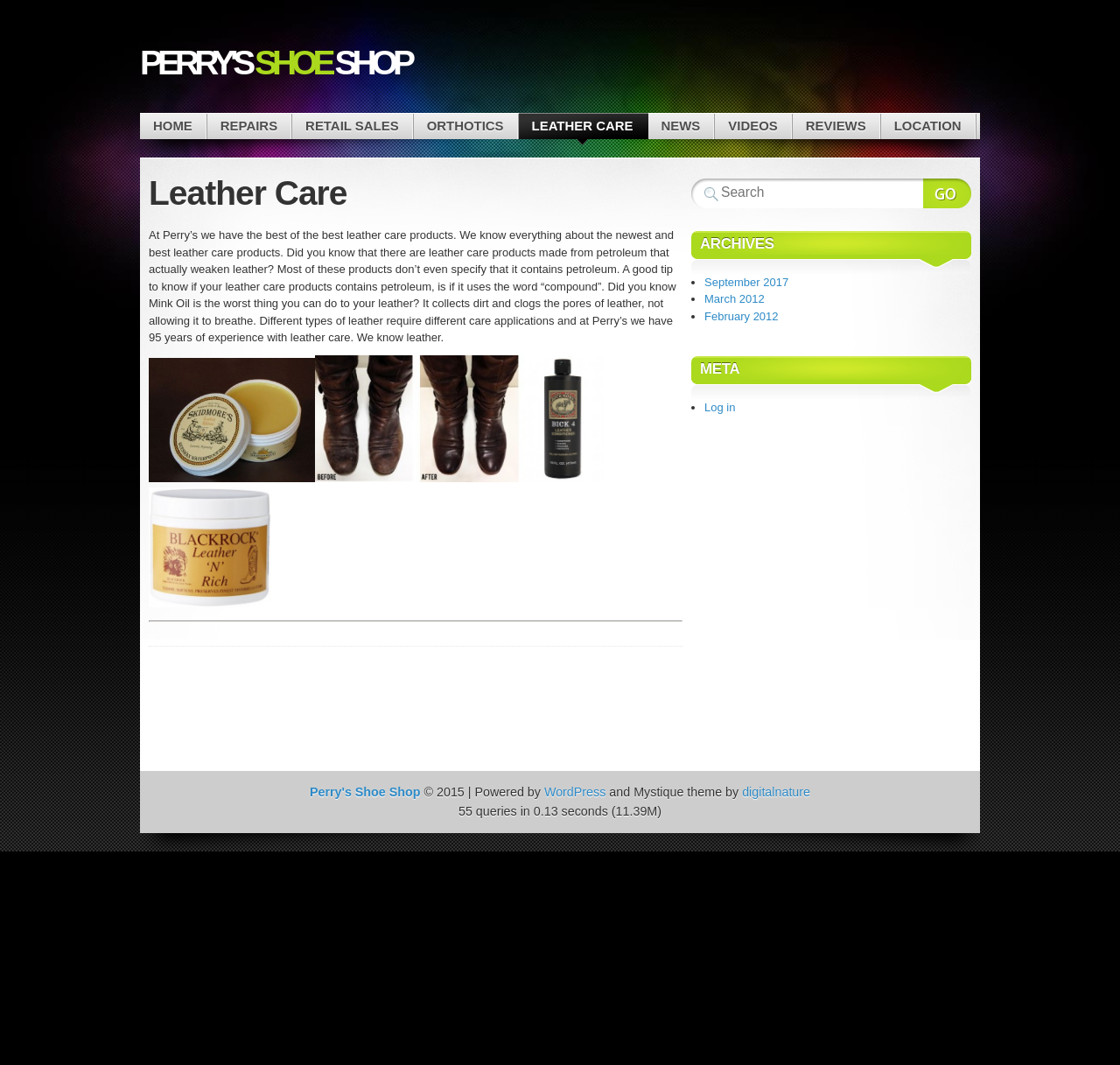Identify the bounding box coordinates of the clickable region to carry out the given instruction: "View ARCHIVES".

[0.617, 0.217, 0.867, 0.239]